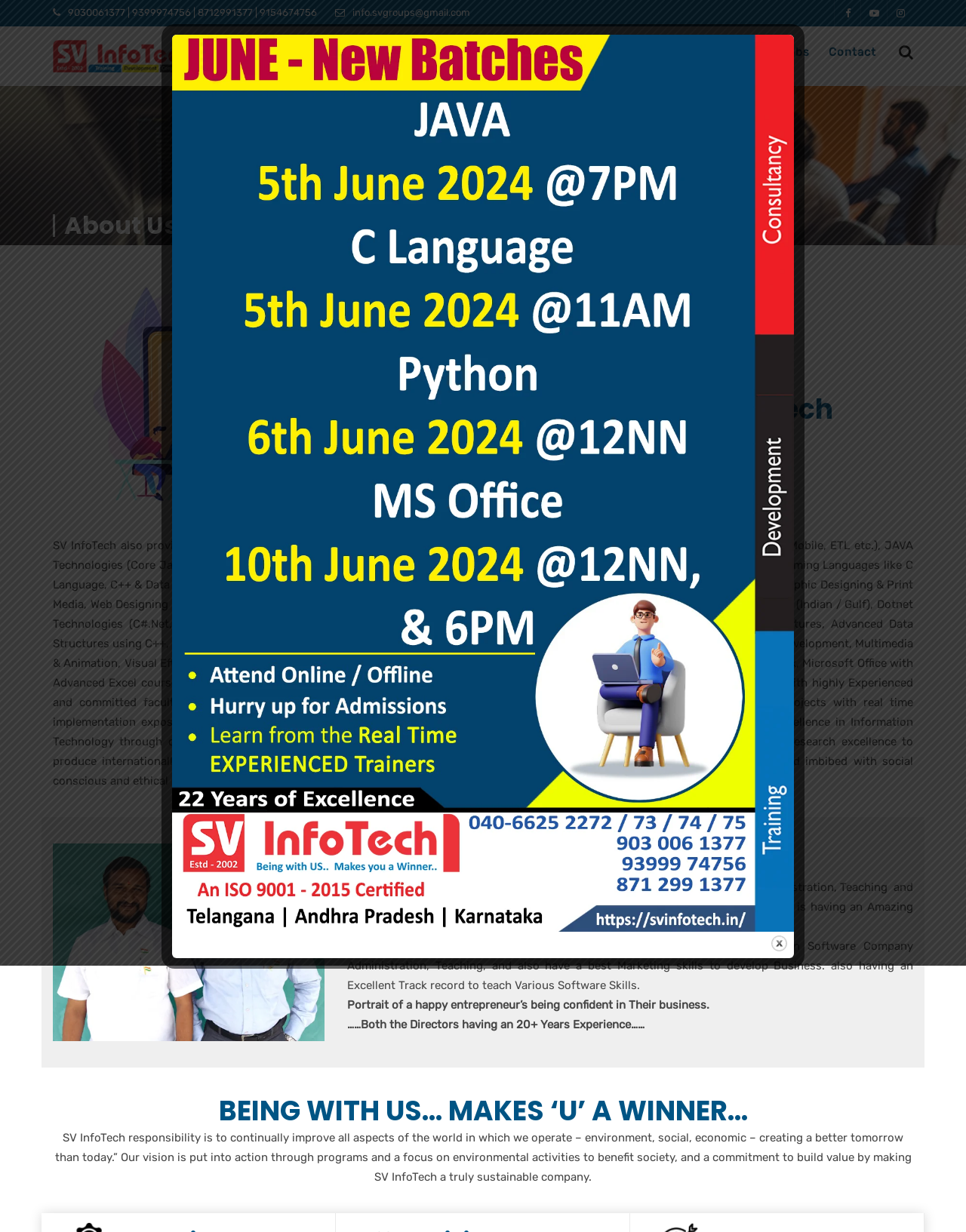Please analyze the image and provide a thorough answer to the question:
What is the phone number on the top right?

I found the phone number by looking at the top right corner of the webpage, where I saw a link with the text '9030061377 | 9399974756 | 8712991377 | 9154674756'. This suggests that the phone number is +919030061377.